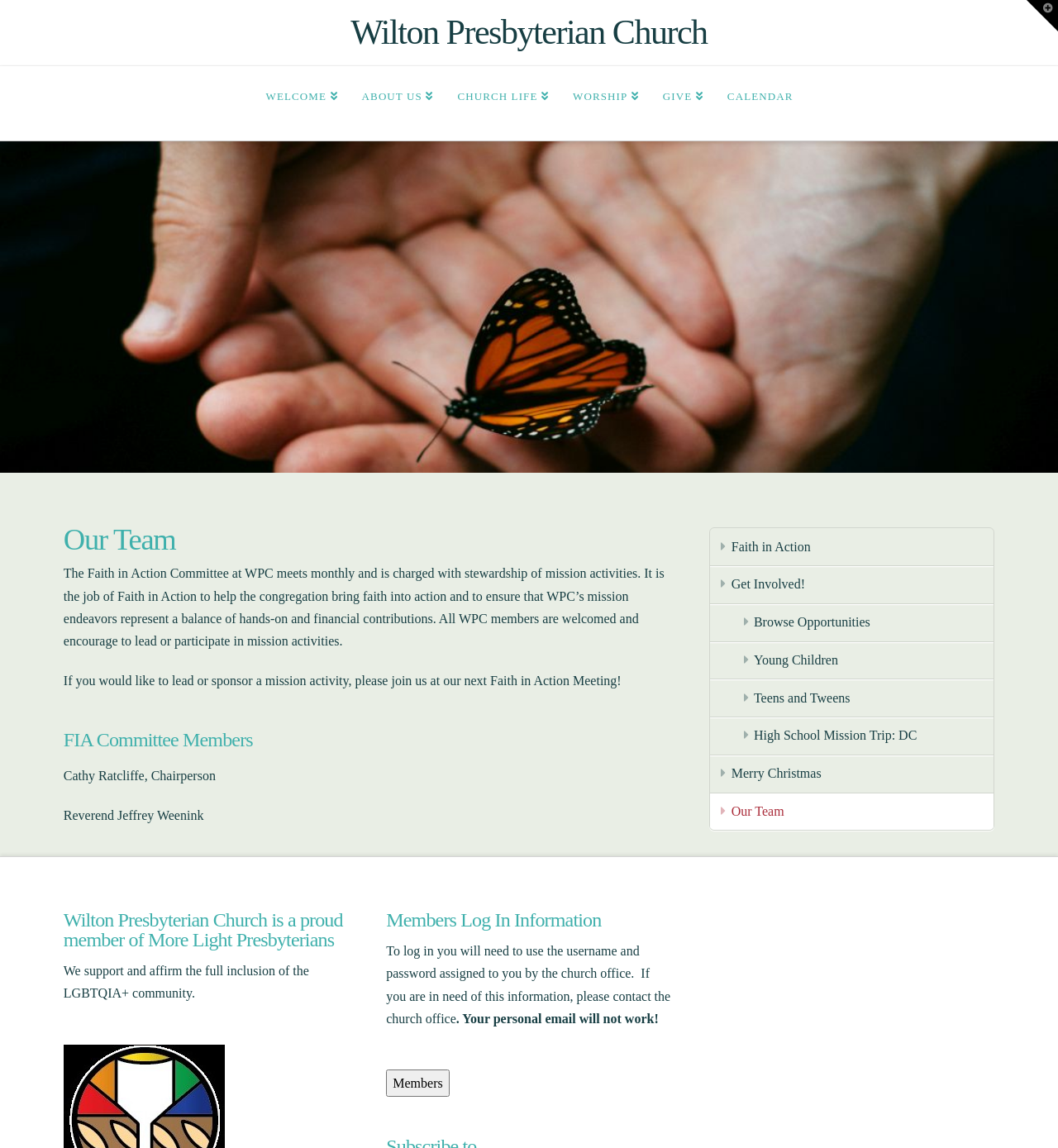Please predict the bounding box coordinates of the element's region where a click is necessary to complete the following instruction: "Toggle the Widgetbar". The coordinates should be represented by four float numbers between 0 and 1, i.e., [left, top, right, bottom].

[0.97, 0.0, 1.0, 0.027]